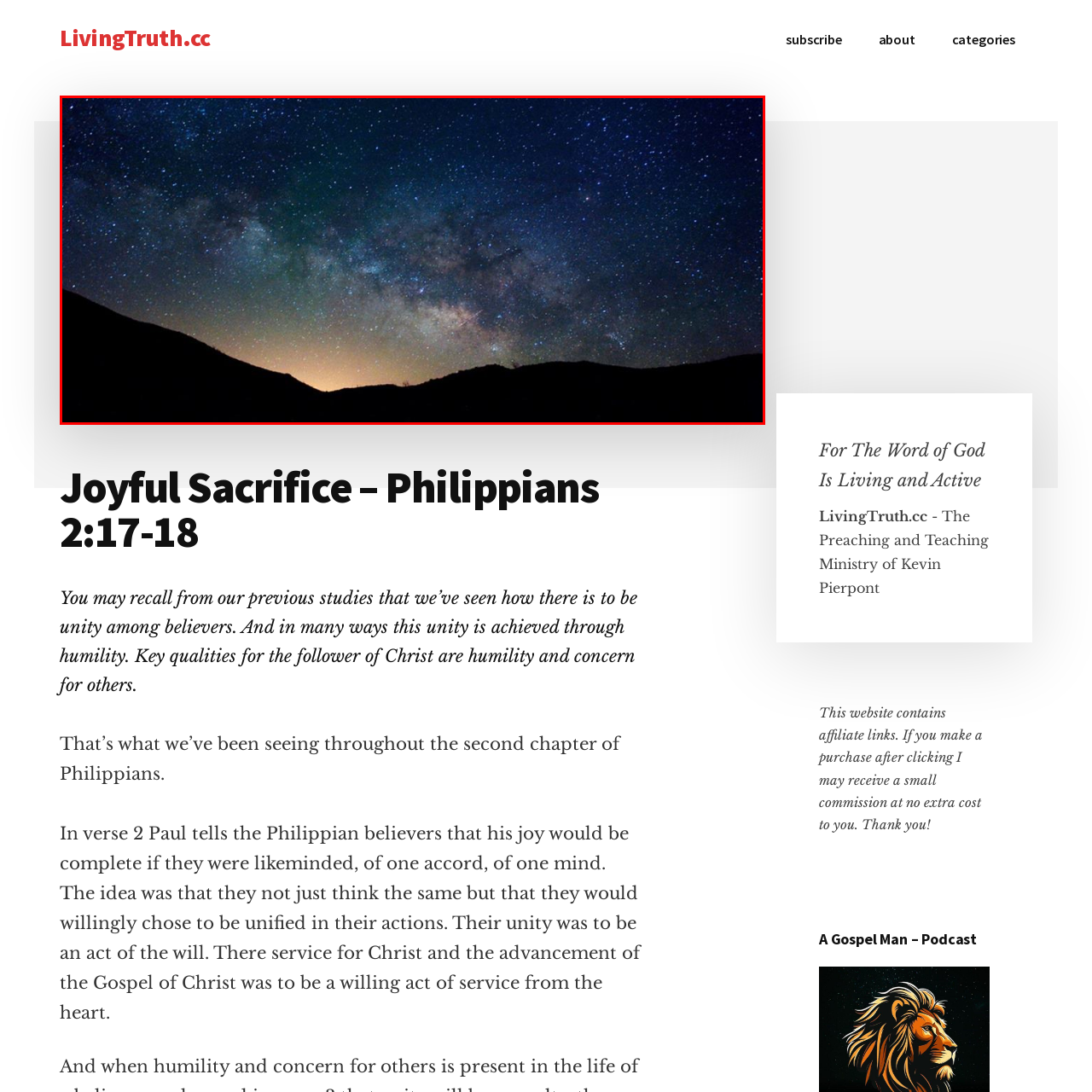Provide an in-depth description of the image within the red bounding box.

The image captures a breathtaking view of the night sky, beautifully adorned with a tapestry of stars and the stunning Milky Way galaxy. The dark silhouettes of rolling hills form a contrasting foreground against the brilliant backdrop of twinkling celestial bodies. Beneath the star-studded expanse, a soft, warm glow emanates from the horizon, hinting at potential light sources from distant towns or natural phenomena. This picturesque scene invokes a sense of wonder and tranquility, inviting viewers to reflect on the vastness of the universe and their place within it. It complements the underlying themes of unity and humility discussed in the accompanying text, reinforcing the idea of a shared experience in the human journey of faith and connection.